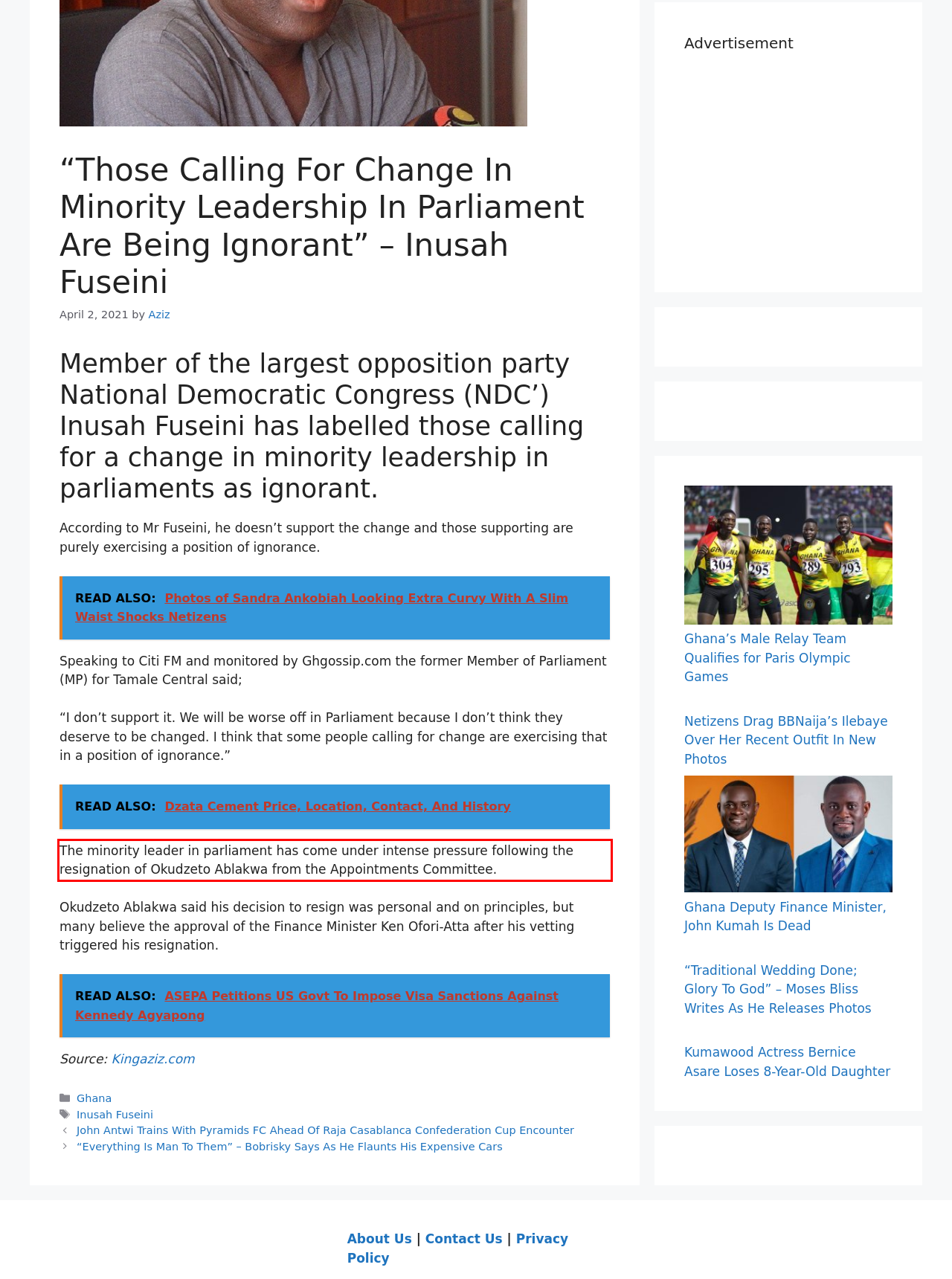Please take the screenshot of the webpage, find the red bounding box, and generate the text content that is within this red bounding box.

The minority leader in parliament has come under intense pressure following the resignation of Okudzeto Ablakwa from the Appointments Committee.